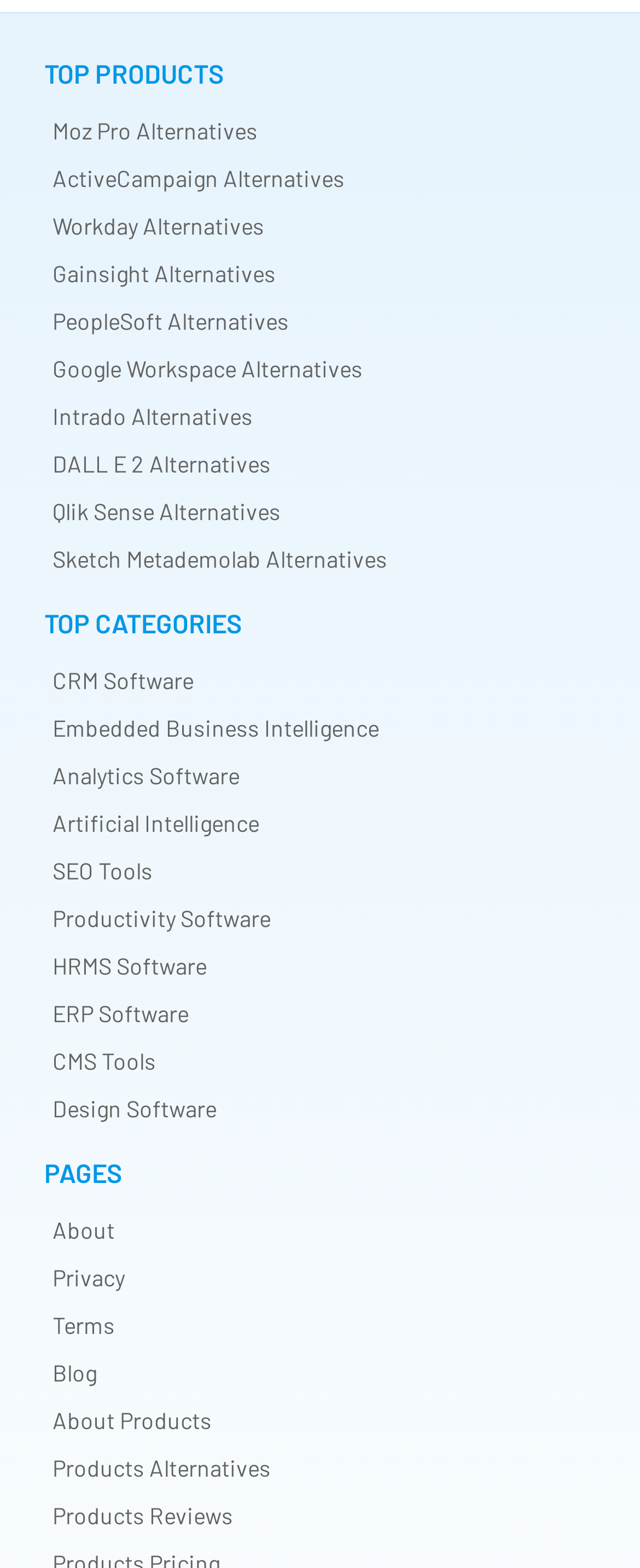Find the bounding box coordinates of the area to click in order to follow the instruction: "Explore CRM Software".

[0.082, 0.424, 0.303, 0.442]